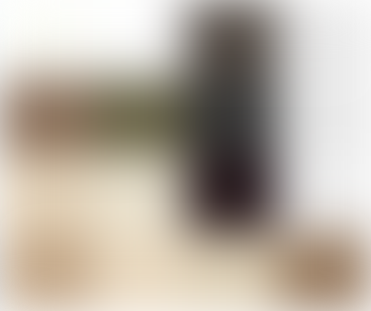What is the overall atmosphere of this workspace?
Please look at the screenshot and answer in one word or a short phrase.

Productive and focused